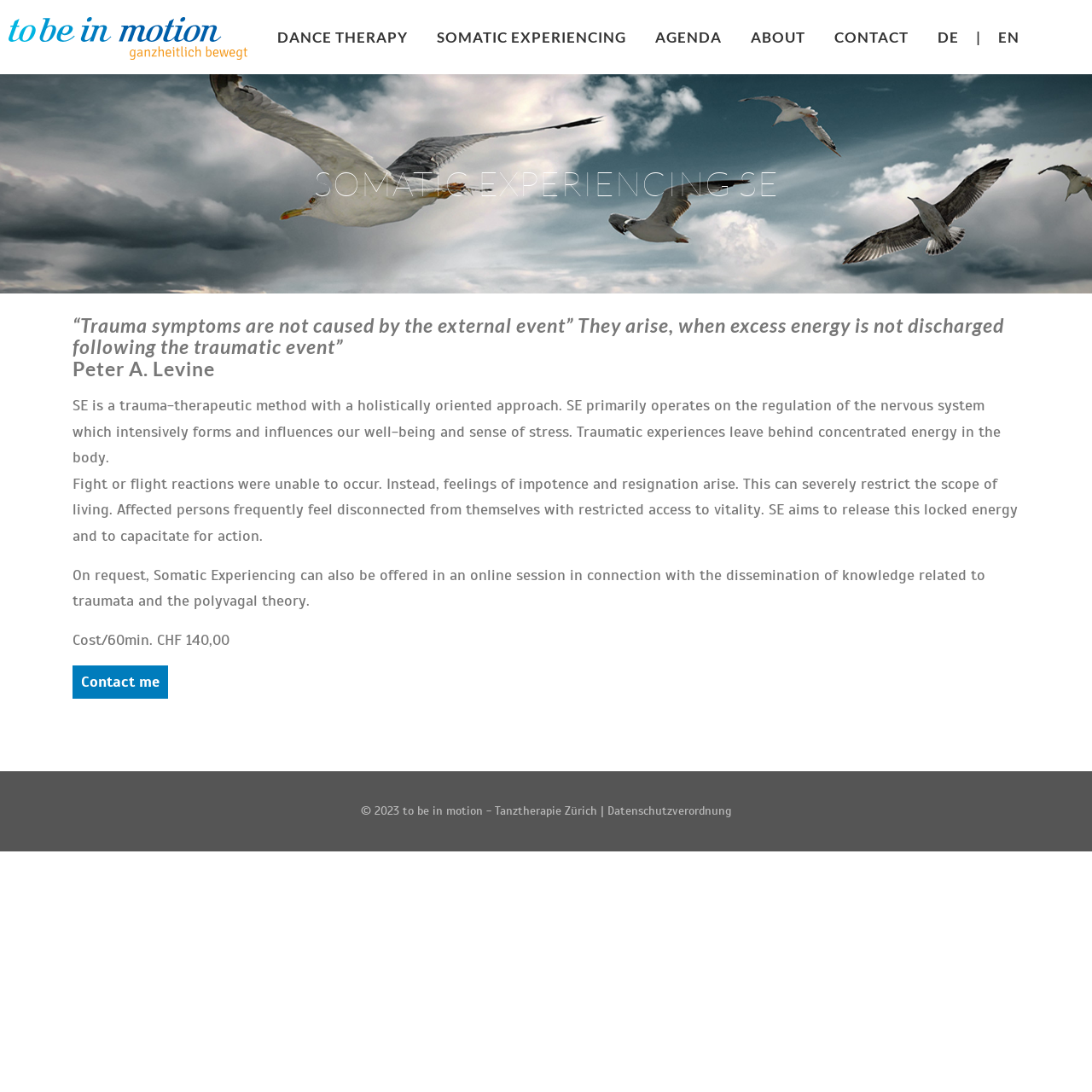Answer the question in one word or a short phrase:
What is the name of the organization?

to be in motion - Tanztherapie Zürich